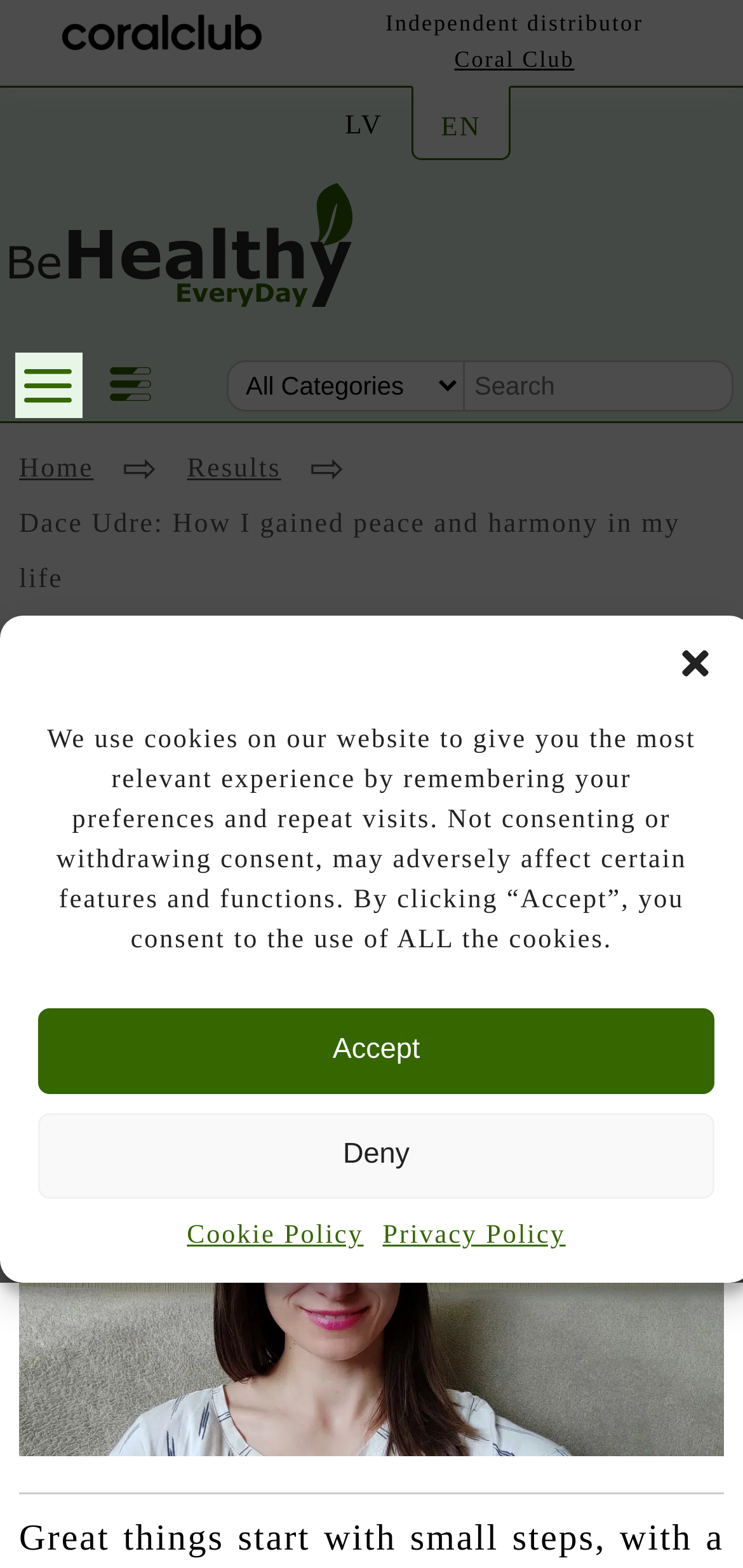Please identify the bounding box coordinates of the region to click in order to complete the task: "Read the article about Dace Udre". The coordinates must be four float numbers between 0 and 1, specified as [left, top, right, bottom].

[0.026, 0.545, 0.974, 0.668]